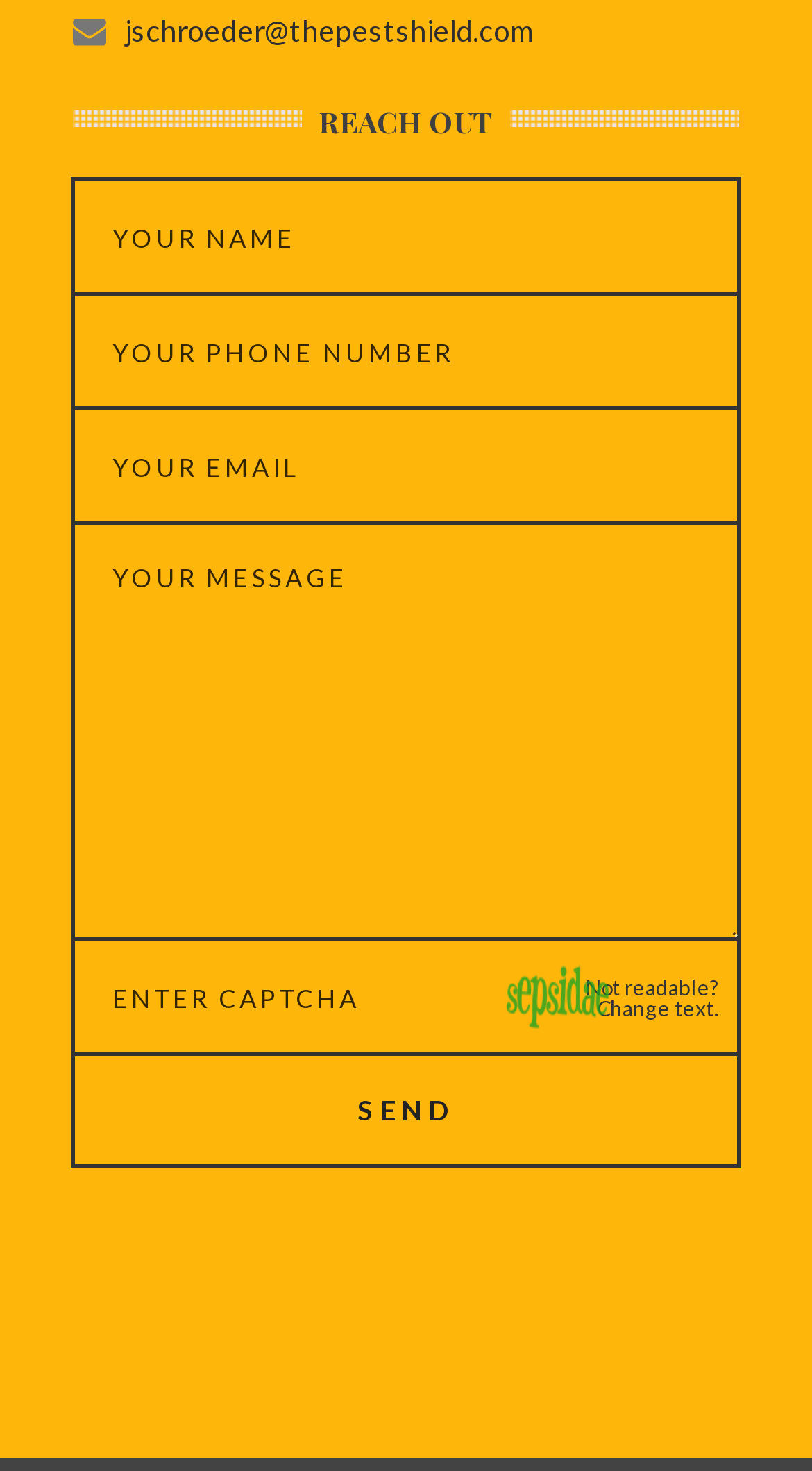Based on what you see in the screenshot, provide a thorough answer to this question: What is the purpose of the 'REACH OUT' section?

The 'REACH OUT' section is a heading that indicates the purpose of the section below it, which contains a contact form with fields for name, phone number, email, message, and captcha. This suggests that the purpose of this section is to allow users to contact the website owner or administrator.